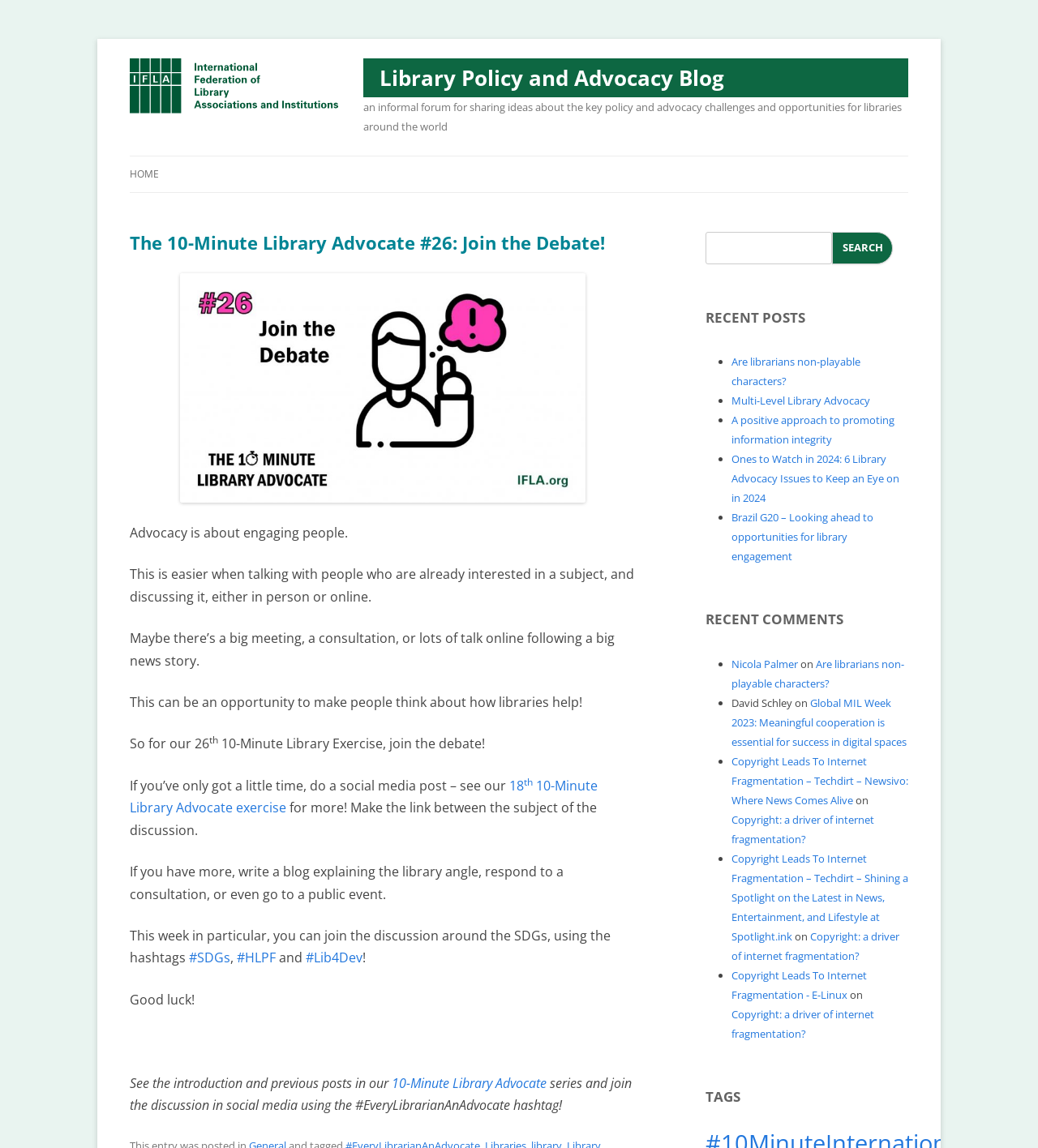Can you find the bounding box coordinates for the element to click on to achieve the instruction: "Search for something"?

[0.68, 0.202, 0.802, 0.23]